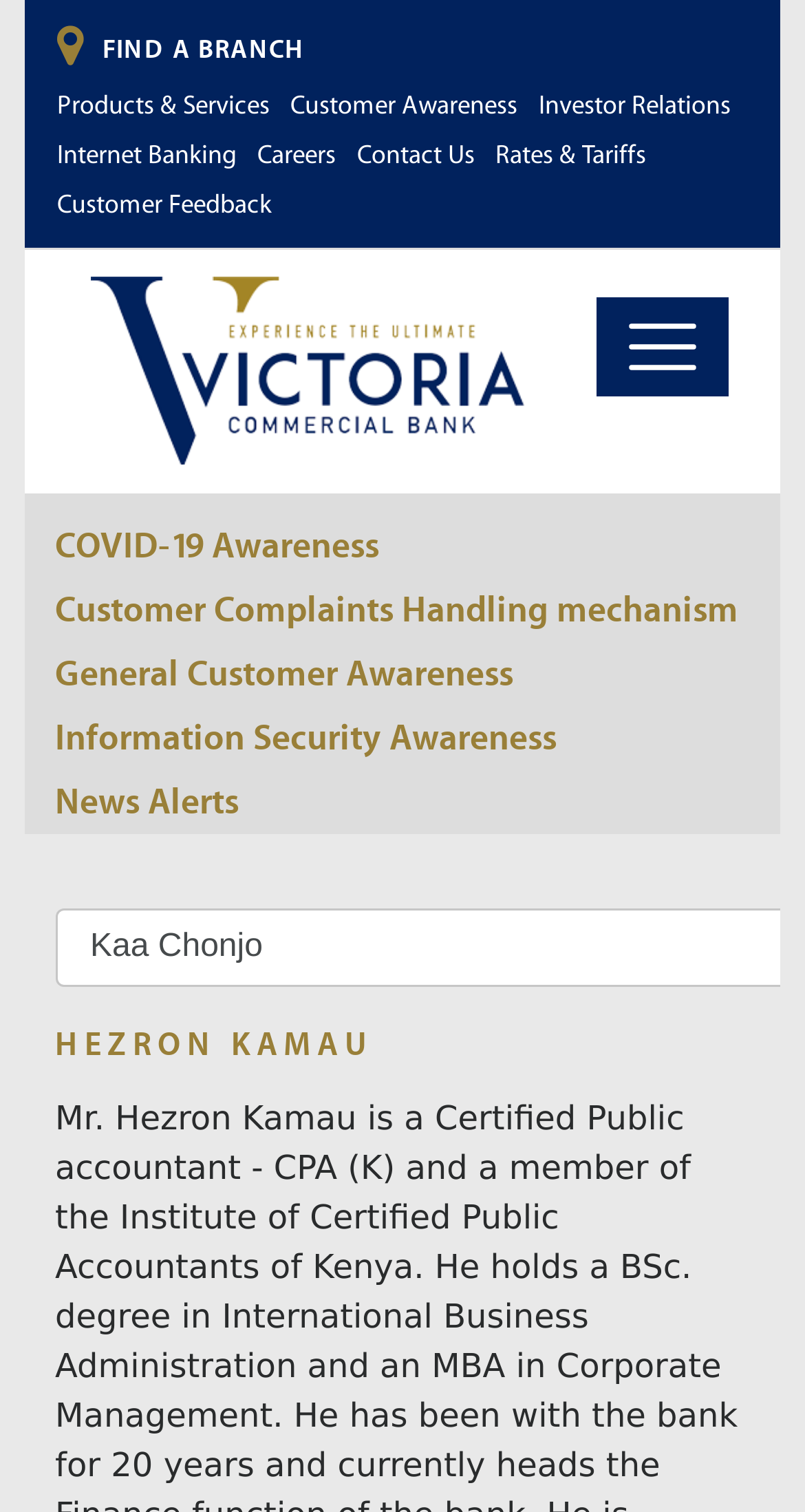Please provide a comprehensive response to the question below by analyzing the image: 
How many images are on the webpage?

I searched the webpage and found only one image, which is the logo of 'Victoria Commercial Bank'.